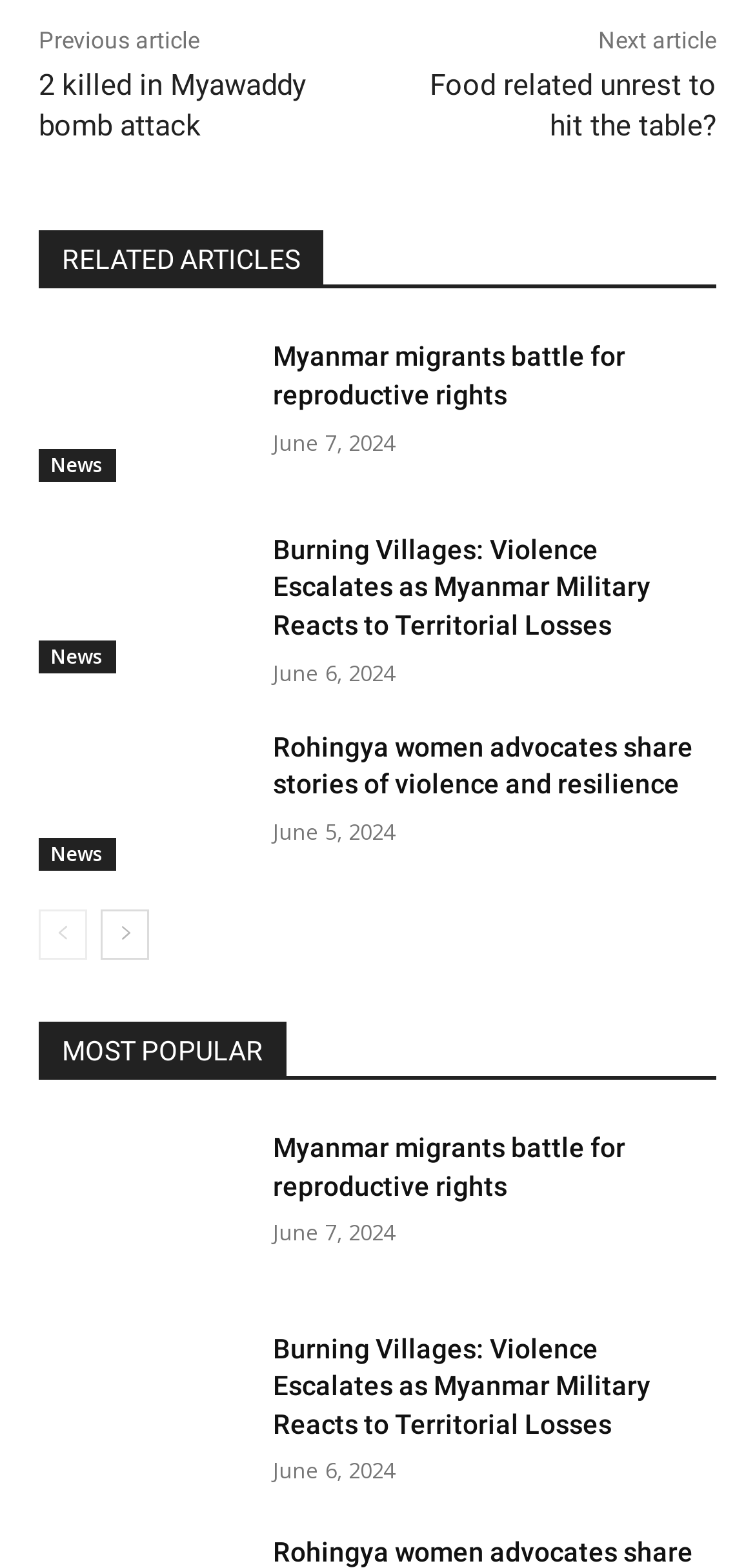Determine the bounding box coordinates of the clickable element necessary to fulfill the instruction: "View 'MOST POPULAR'". Provide the coordinates as four float numbers within the 0 to 1 range, i.e., [left, top, right, bottom].

[0.051, 0.652, 0.949, 0.689]